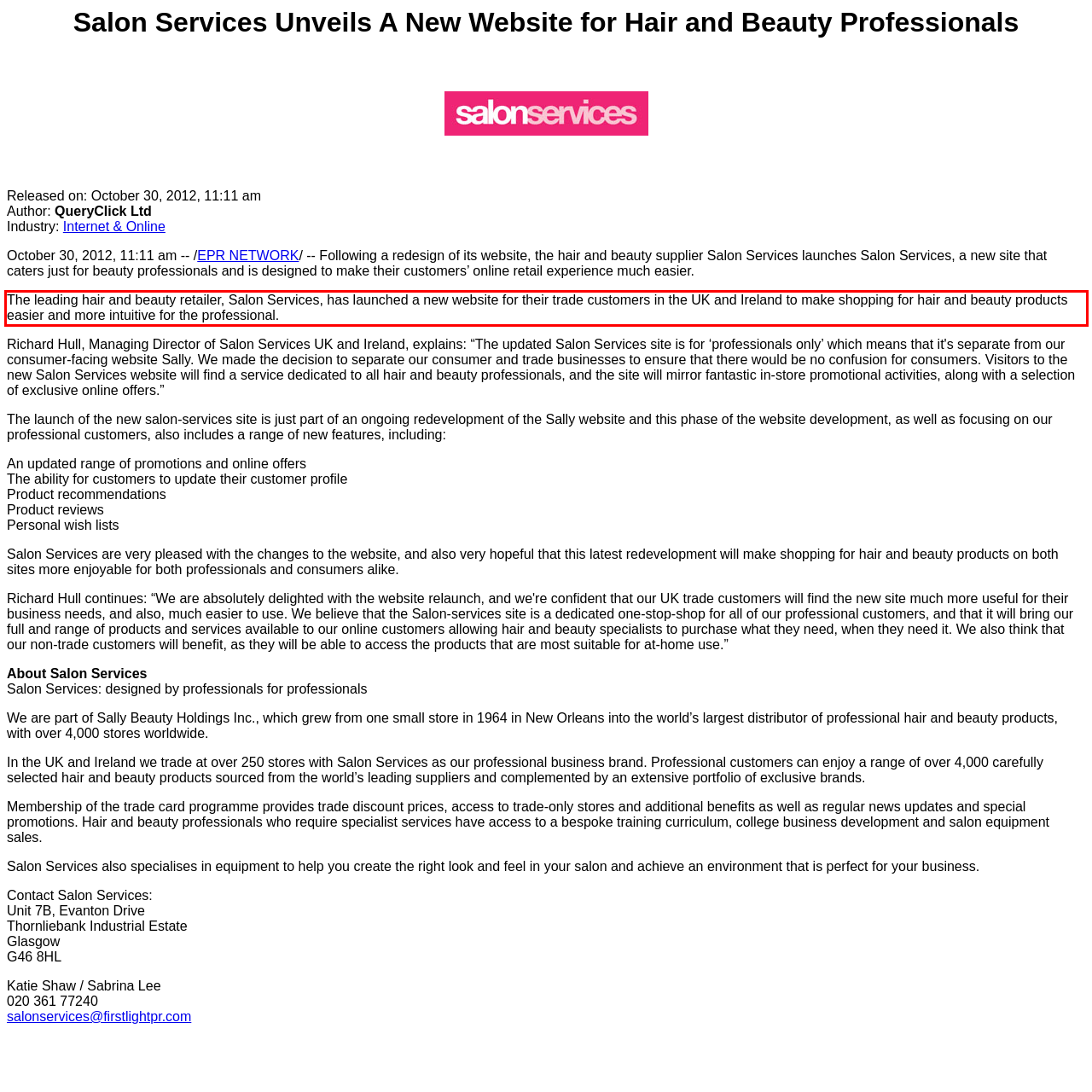Examine the webpage screenshot, find the red bounding box, and extract the text content within this marked area.

The leading hair and beauty retailer, Salon Services, has launched a new website for their trade customers in the UK and Ireland to make shopping for hair and beauty products easier and more intuitive for the professional.